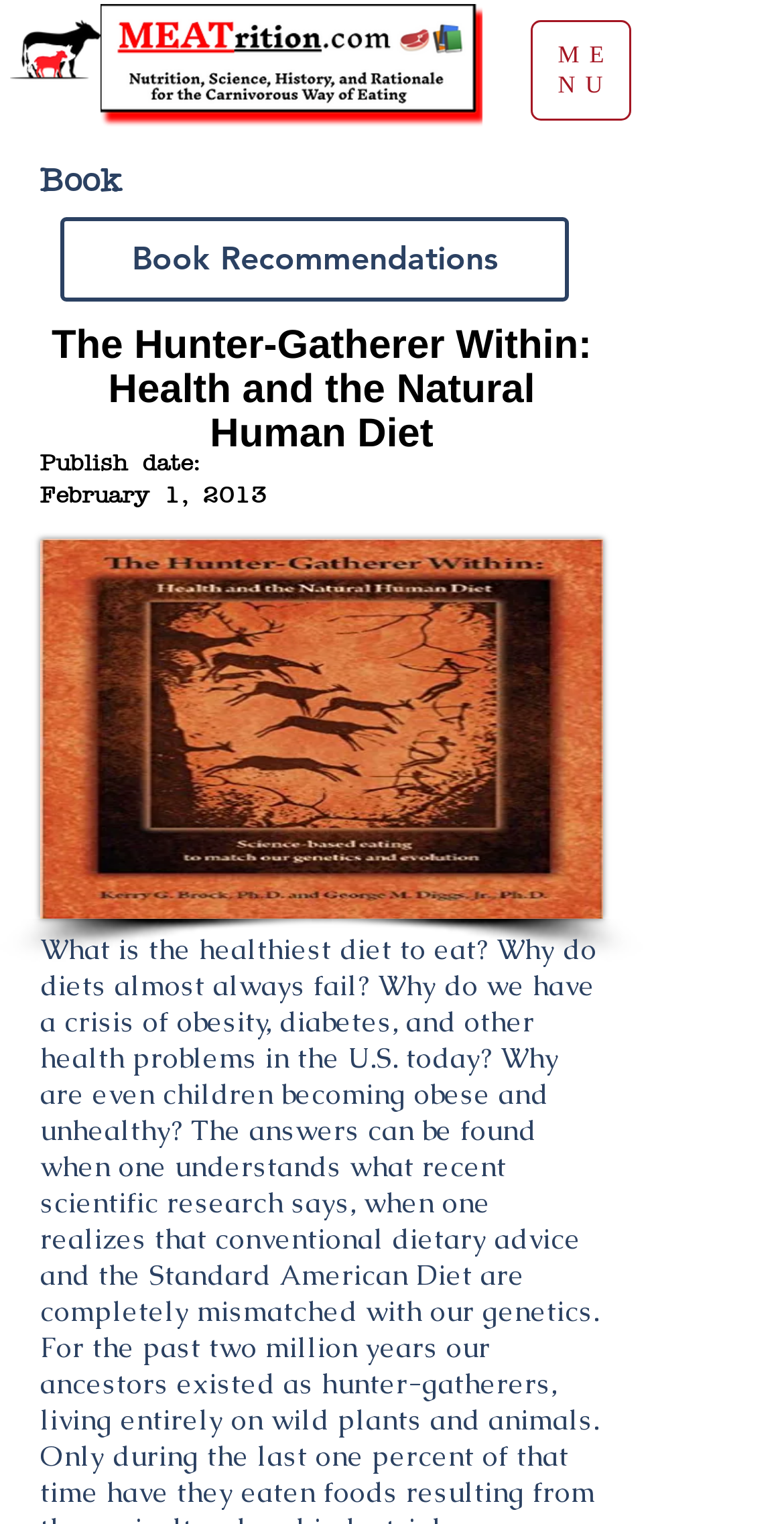Using the details from the image, please elaborate on the following question: Is there a navigation menu on the webpage?

I determined that there is a navigation menu on the webpage by finding the button 'Open navigation menu' which suggests that there is a menu that can be opened.